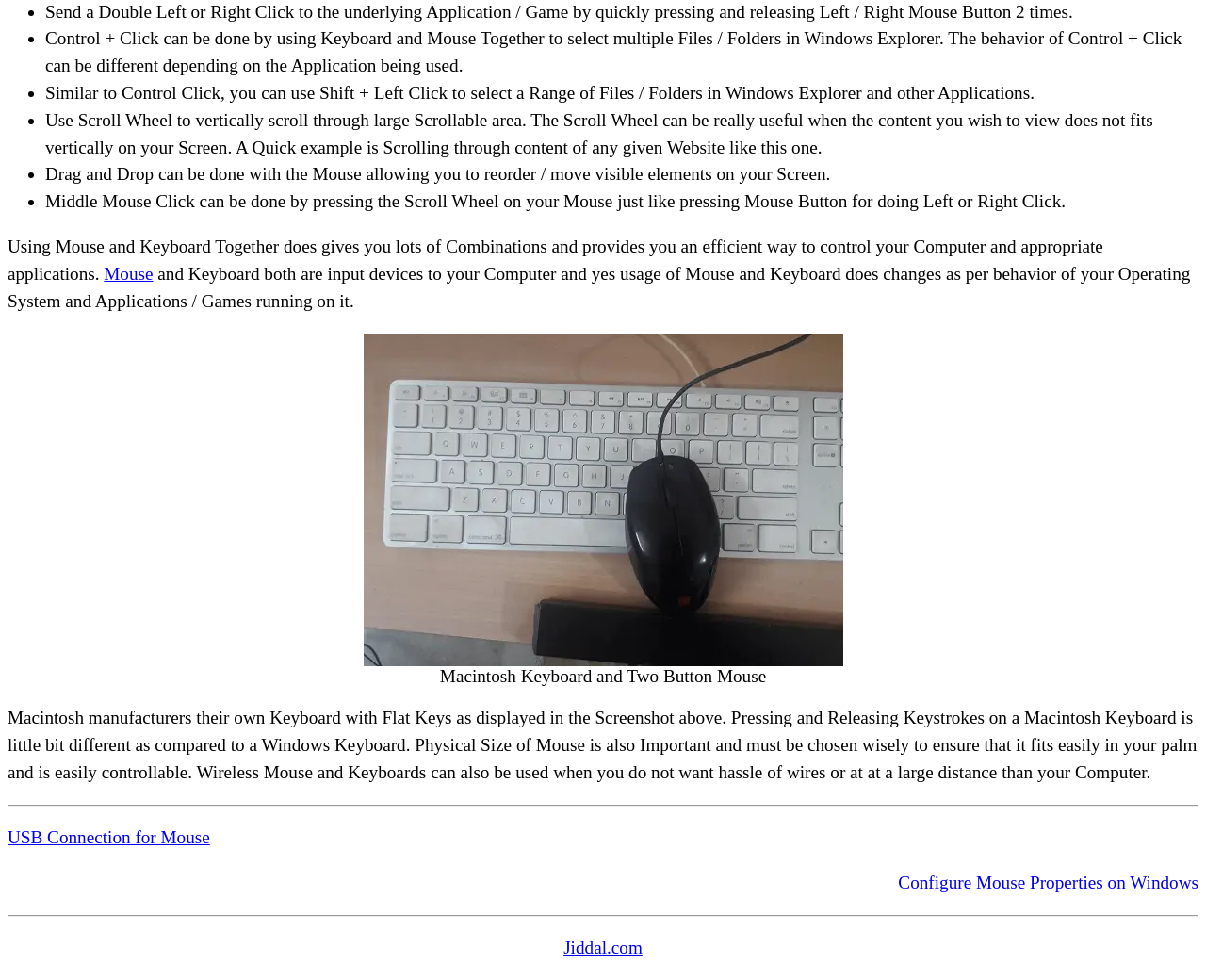Please predict the bounding box coordinates (top-left x, top-left y, bottom-right x, bottom-right y) for the UI element in the screenshot that fits the description: Jiddal.com

[0.467, 0.957, 0.533, 0.977]